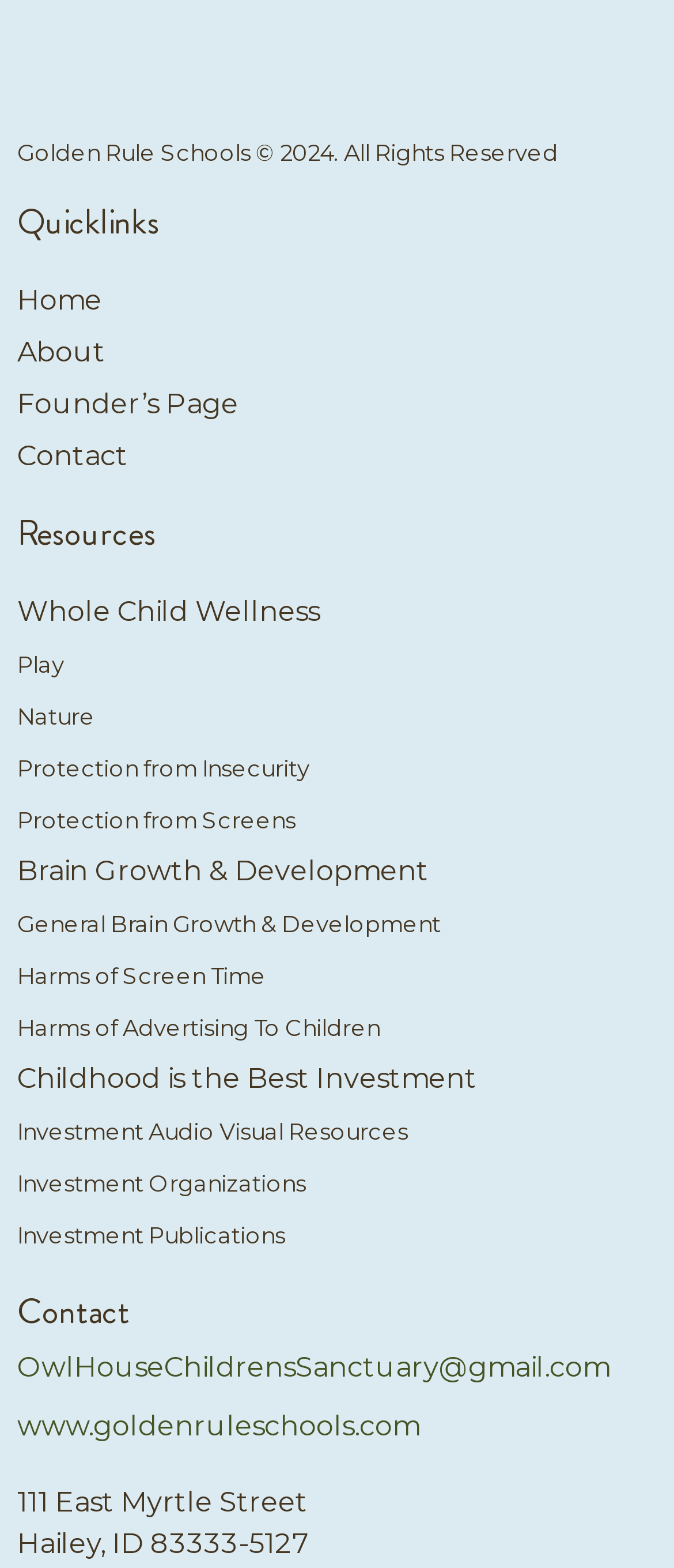Could you indicate the bounding box coordinates of the region to click in order to complete this instruction: "contact via email".

[0.026, 0.864, 0.905, 0.881]